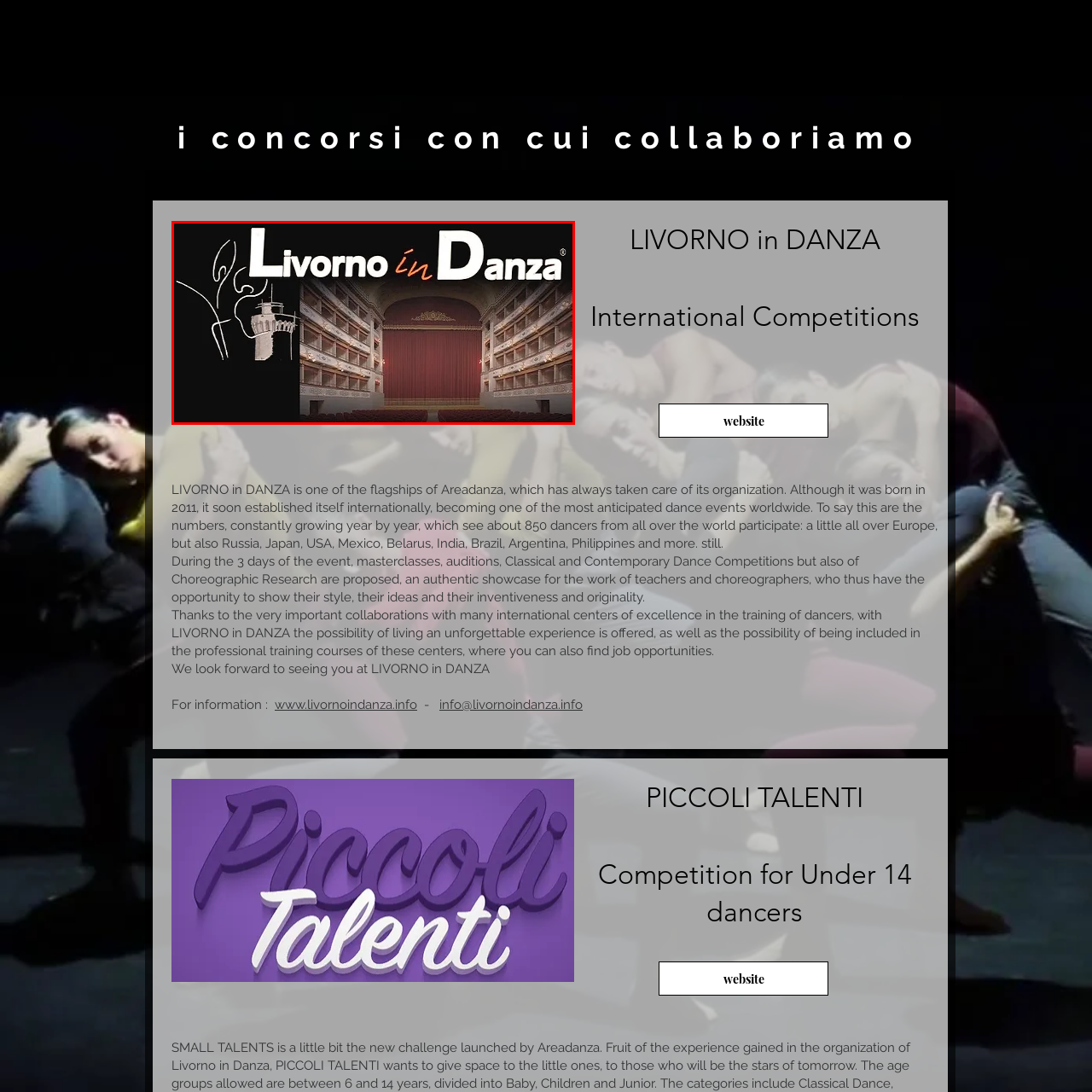Provide a thorough caption for the image that is surrounded by the red boundary.

The image showcases the branding for "Livorno in Danza," prominently featuring the logo and a photo of an elegant theater stage. The logo includes stylized lettering that combines the words "Livorno" and "in Danza," with a silhouette of a dancer next to a tower, symbolizing the event's cultural essence. The backdrop highlights an ornate theater interior, complete with plush red curtains and an audience seating area, evoking a sense of excitement and anticipation for dance performances. This visual representation aligns with the event's goal of celebrating dance and performance art, making it a highly anticipated international competition in Livorno.